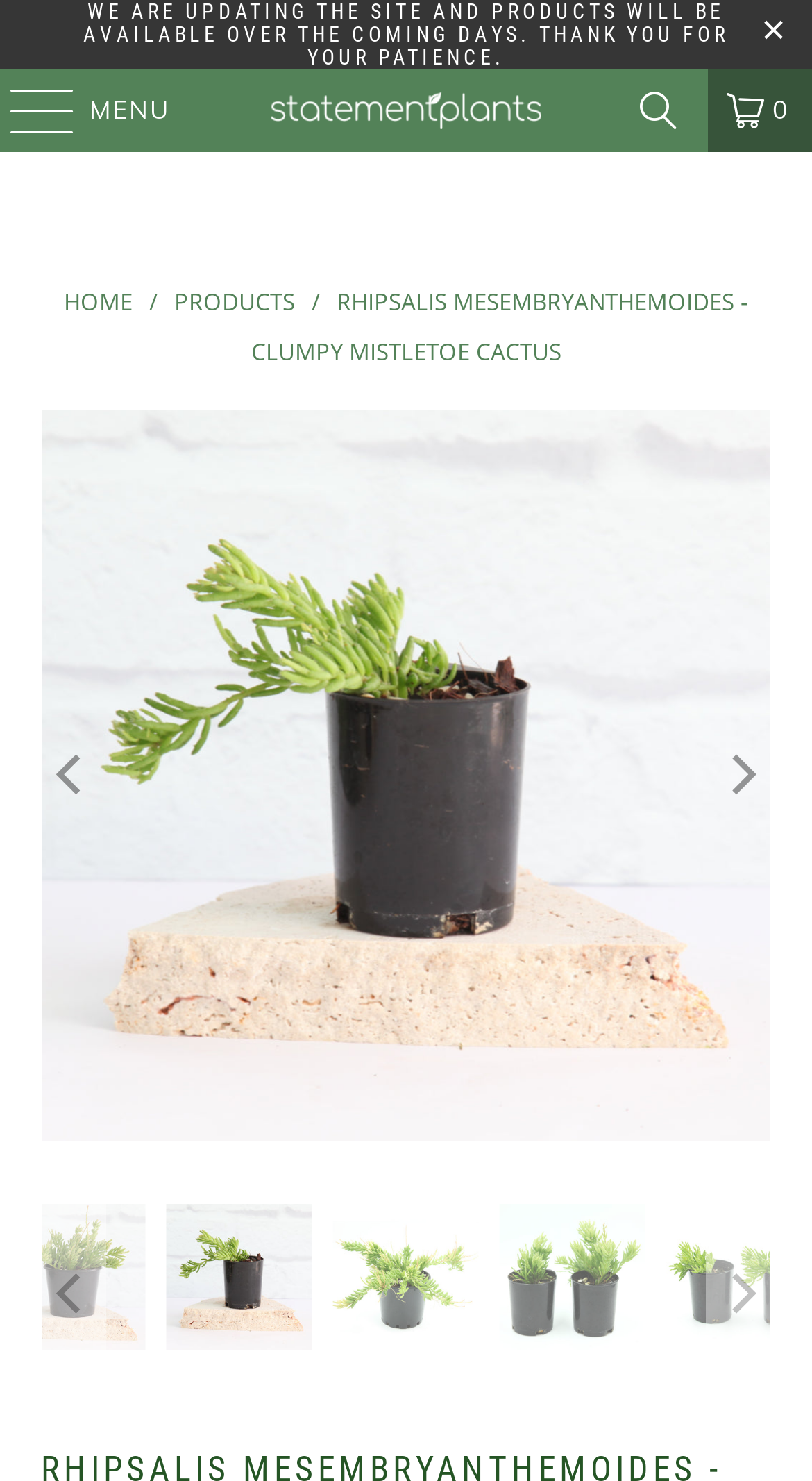From the image, can you give a detailed response to the question below:
What is the name of the cactus?

I found the answer by looking at the title of the webpage, which is 'Rhipsalis mesembryanthemoides - Clumpy Mistletoe Cactus - Statement Plants'. The name of the cactus is 'Rhipsalis mesembryanthemoides'.